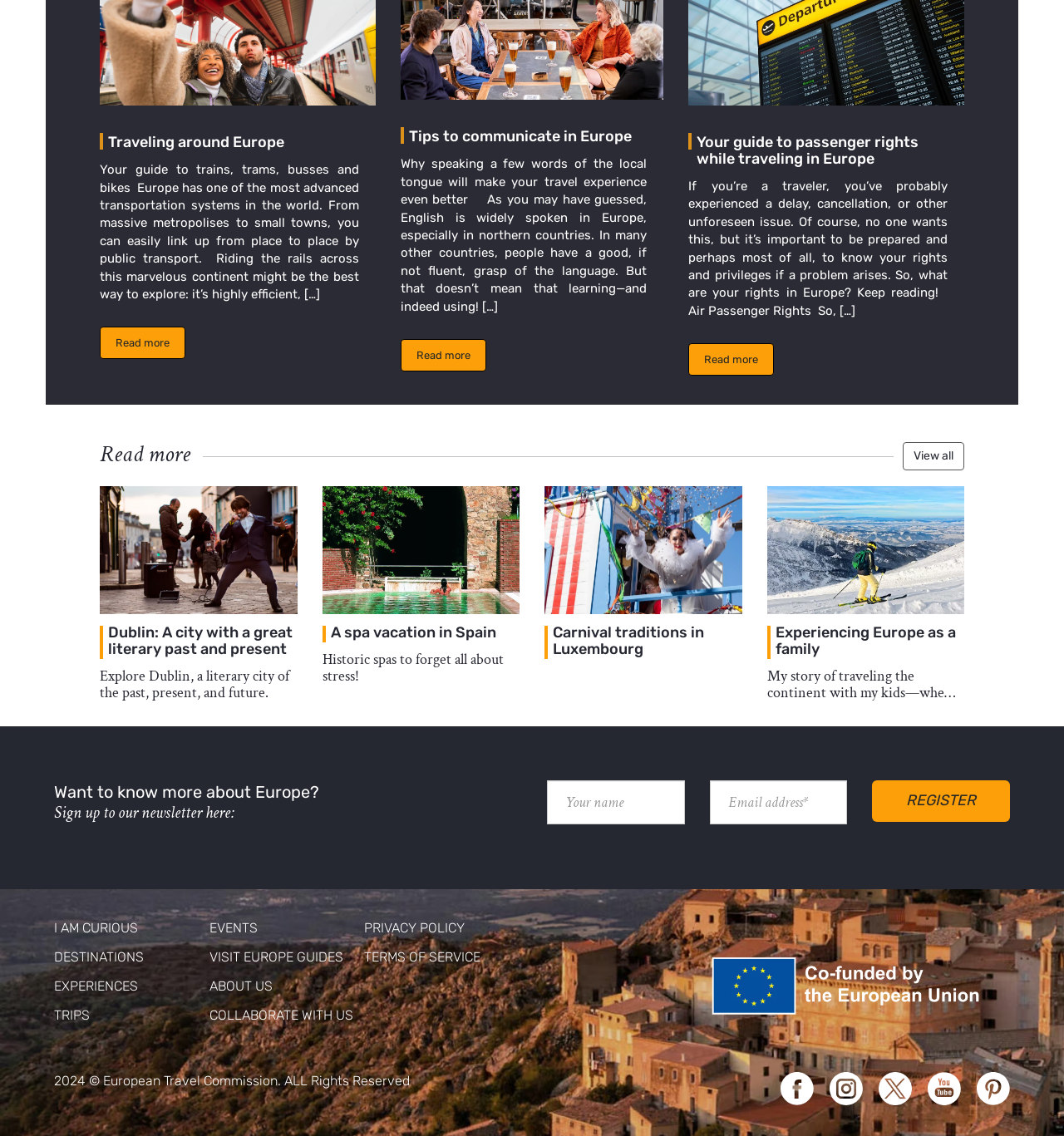Determine the bounding box coordinates for the HTML element described here: "ABOUT US".

[0.197, 0.856, 0.331, 0.881]